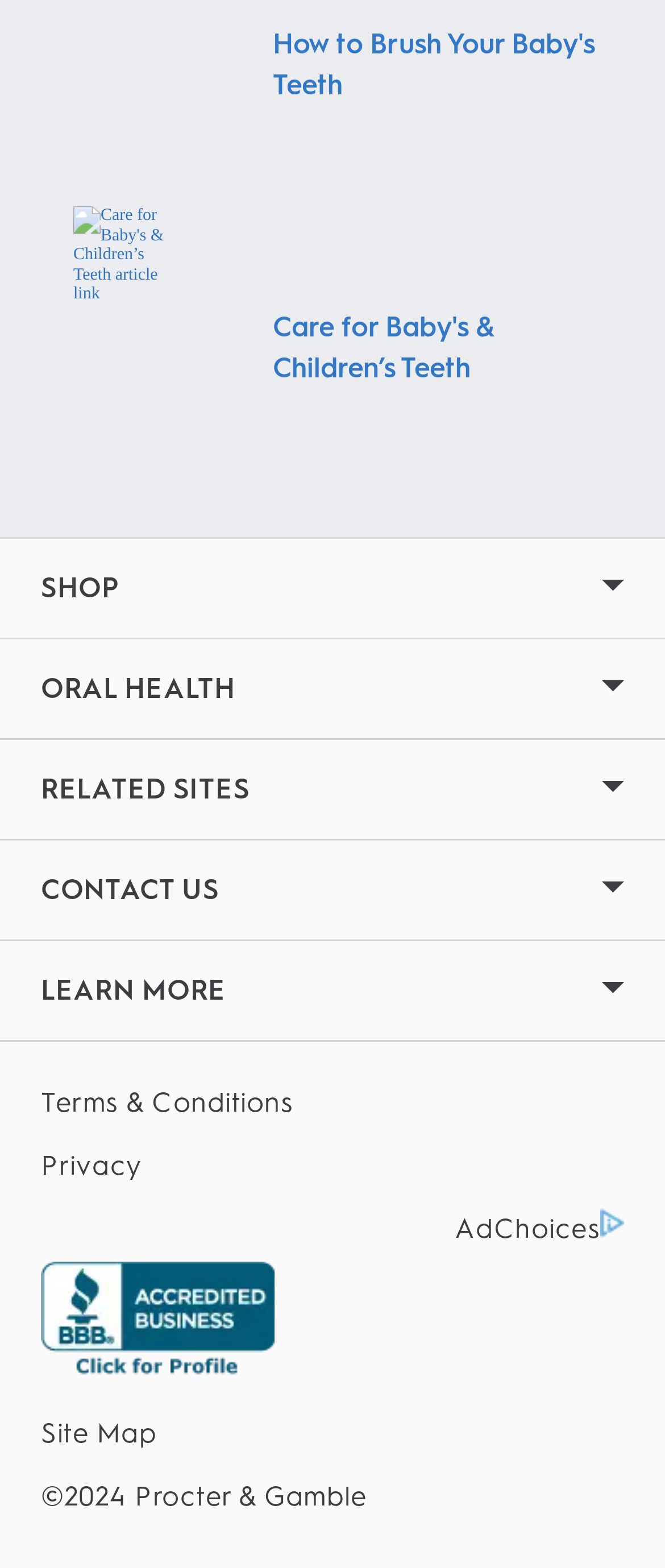Please determine the bounding box coordinates of the element to click on in order to accomplish the following task: "Expand SHOP menu". Ensure the coordinates are four float numbers ranging from 0 to 1, i.e., [left, top, right, bottom].

[0.062, 0.363, 0.938, 0.387]